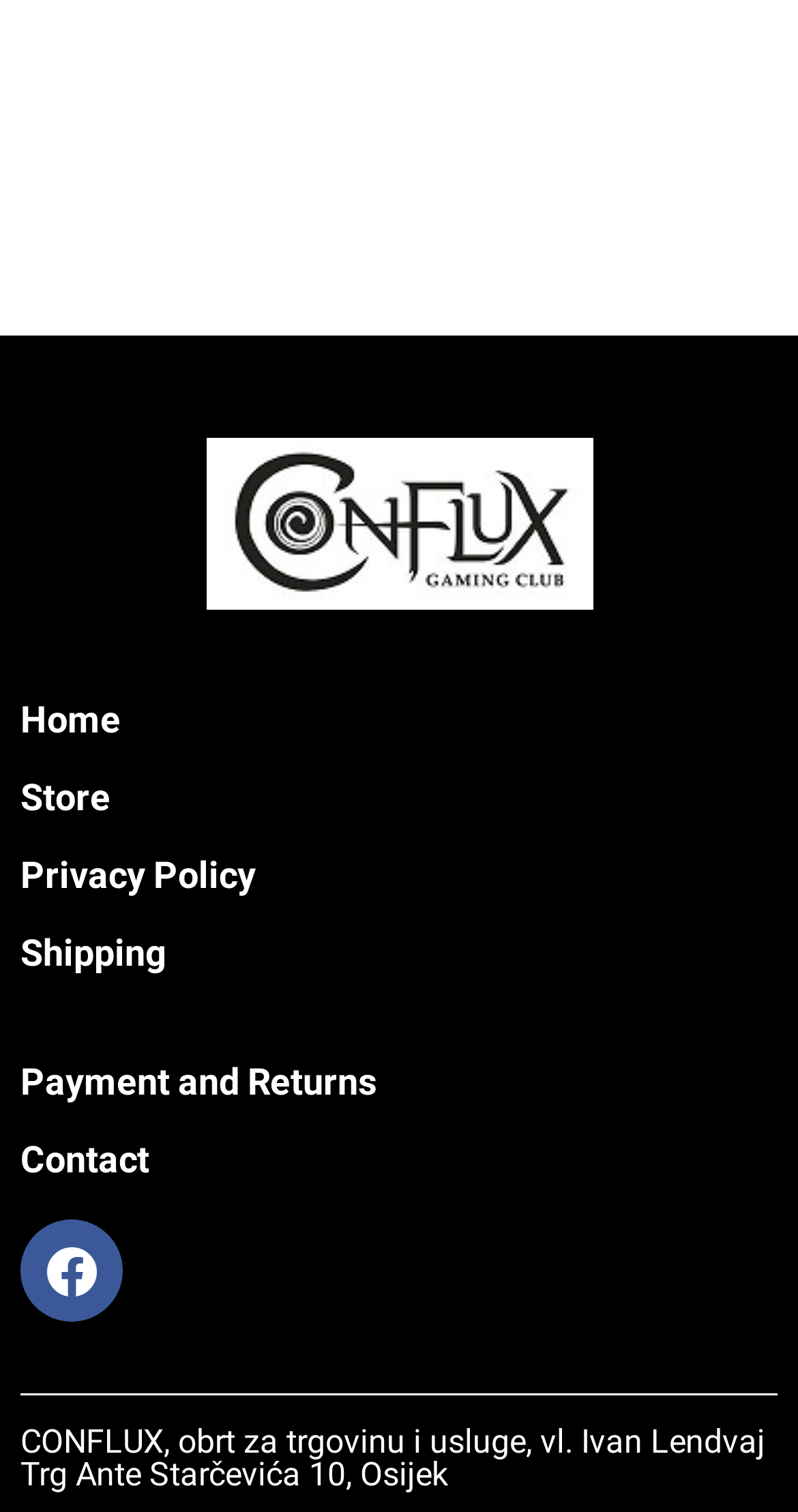What is the last link in the navigation menu?
Carefully analyze the image and provide a thorough answer to the question.

I looked at the navigation menu and found that the last link is 'Contact', which is located at the bottom of the menu.